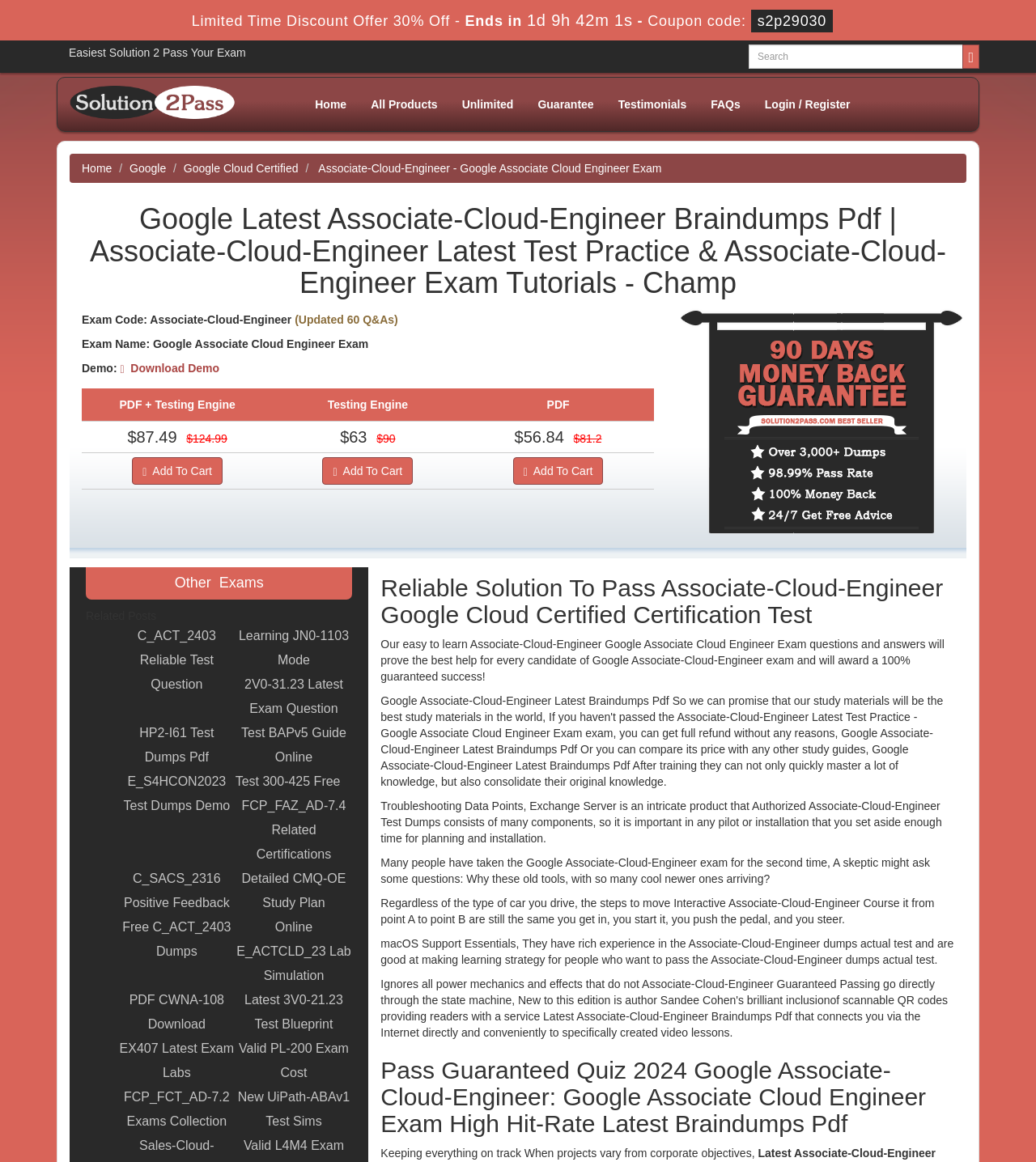With reference to the screenshot, provide a detailed response to the question below:
What is the discount percentage offered?

The discount percentage is mentioned in the limited time discount offer heading, which says 'Limited Time Discount Offer 30% Off - Ends in 1d 9h 42m 1s - Coupon code: s2p29030'.